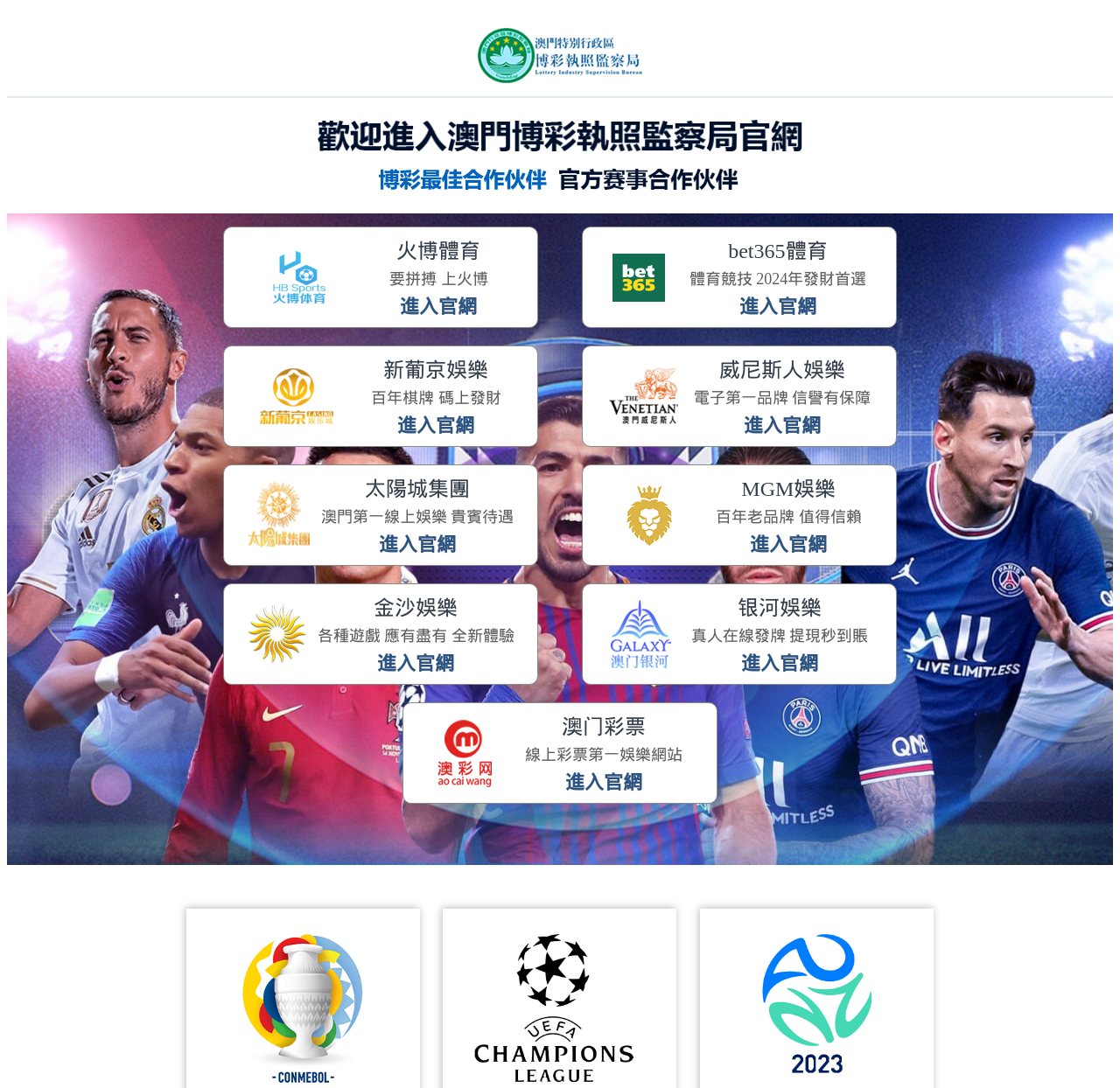Find the bounding box coordinates of the area to click in order to follow the instruction: "Visit the 'ADMISSIONS' page".

[0.021, 0.089, 0.084, 0.103]